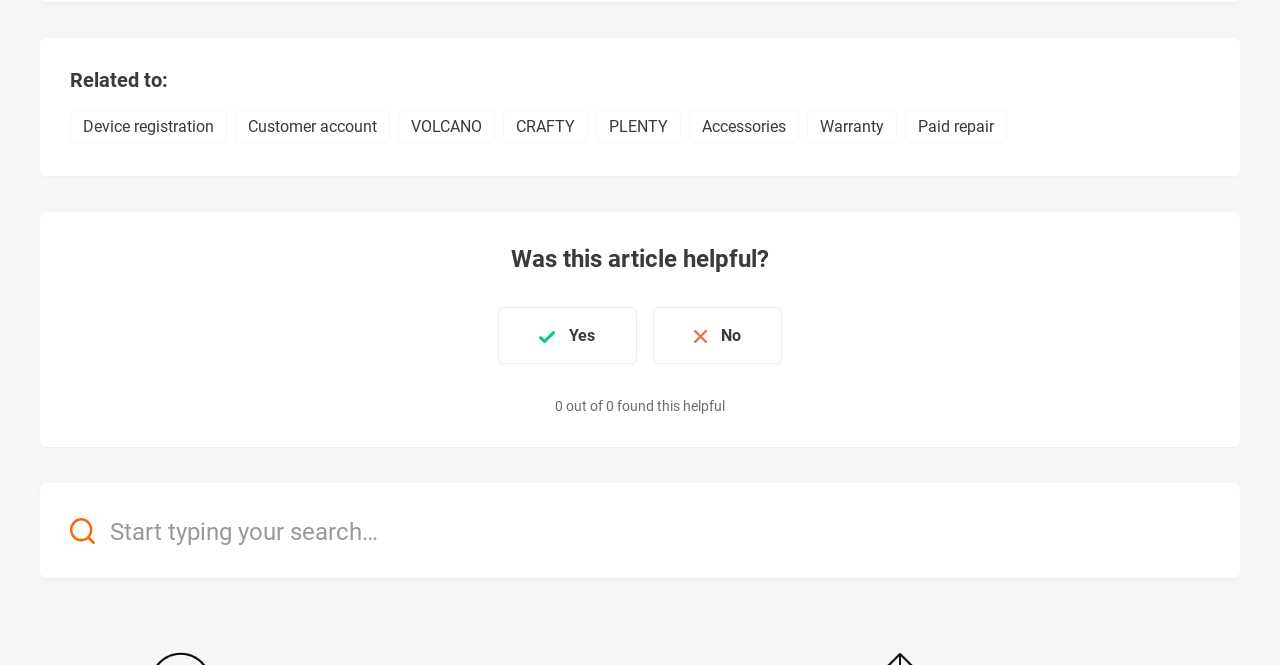How many people found this article helpful?
Provide an in-depth answer to the question, covering all aspects.

I found a StaticText element with the text '0 out of 0 found this helpful', which indicates that no one has found this article helpful.